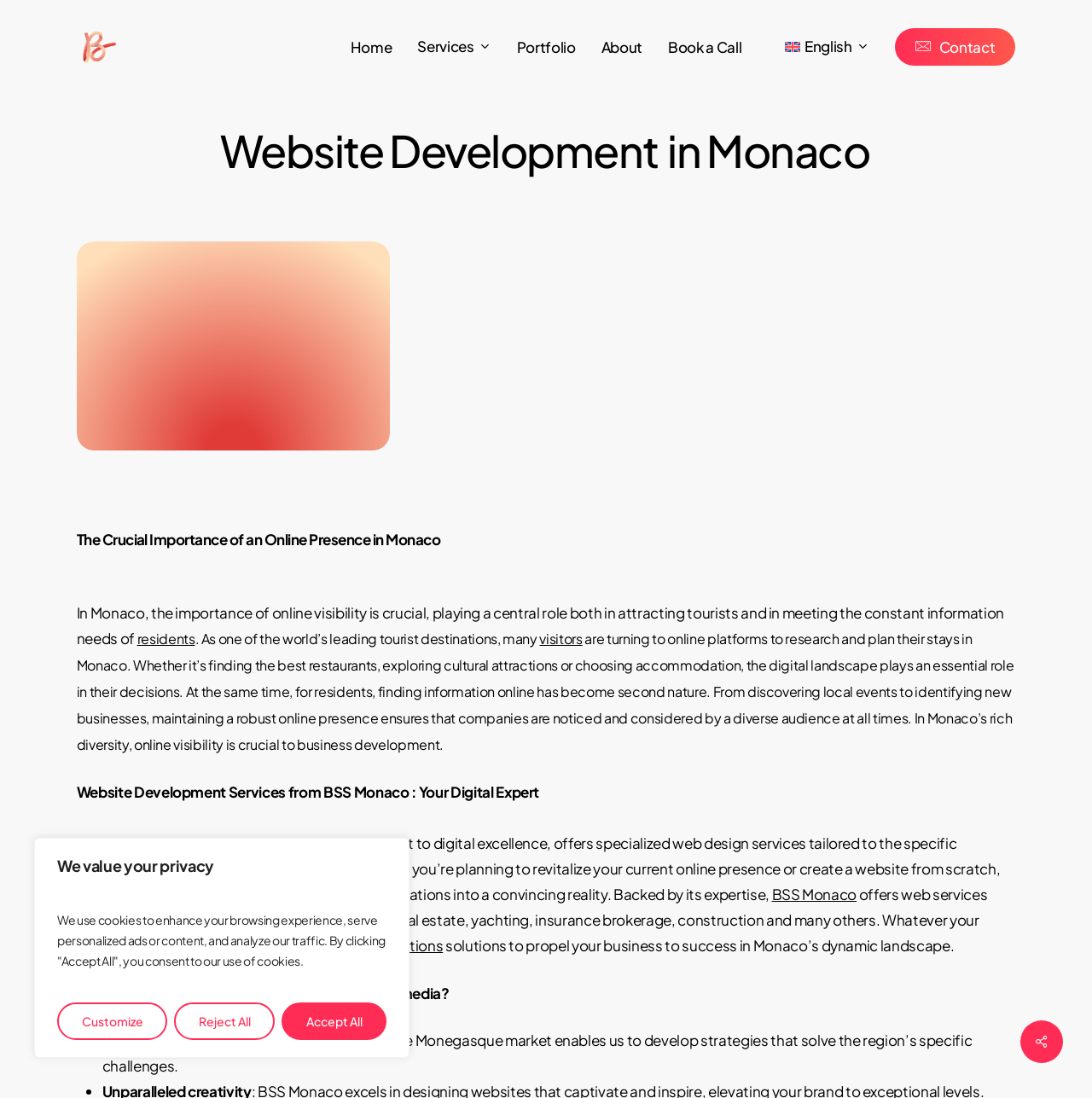Please determine the bounding box coordinates of the element to click on in order to accomplish the following task: "Click the 'English' link". Ensure the coordinates are four float numbers ranging from 0 to 1, i.e., [left, top, right, bottom].

[0.719, 0.036, 0.796, 0.05]